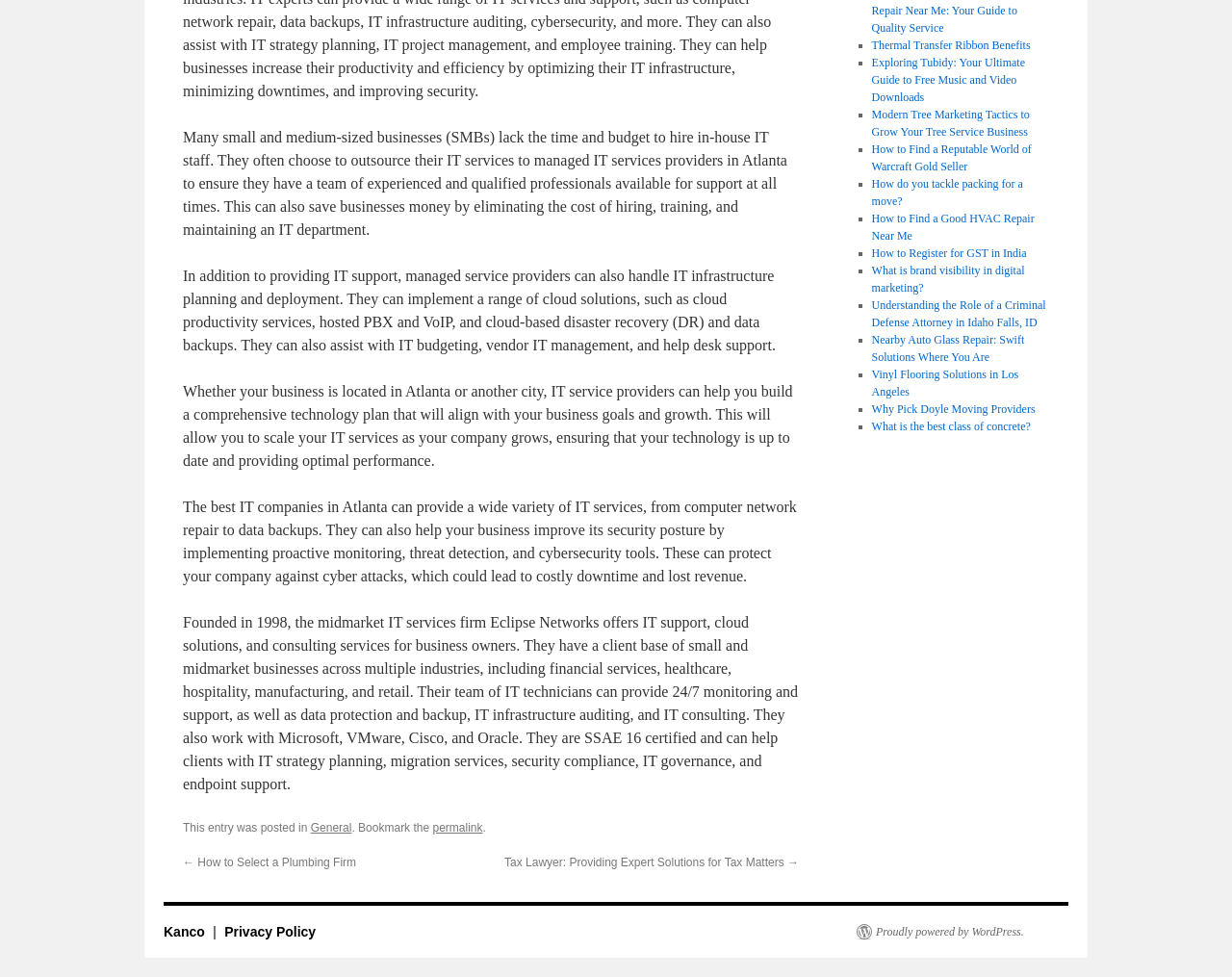Provide the bounding box coordinates of the HTML element described as: "Why Pick Doyle Moving Providers". The bounding box coordinates should be four float numbers between 0 and 1, i.e., [left, top, right, bottom].

[0.707, 0.412, 0.84, 0.426]